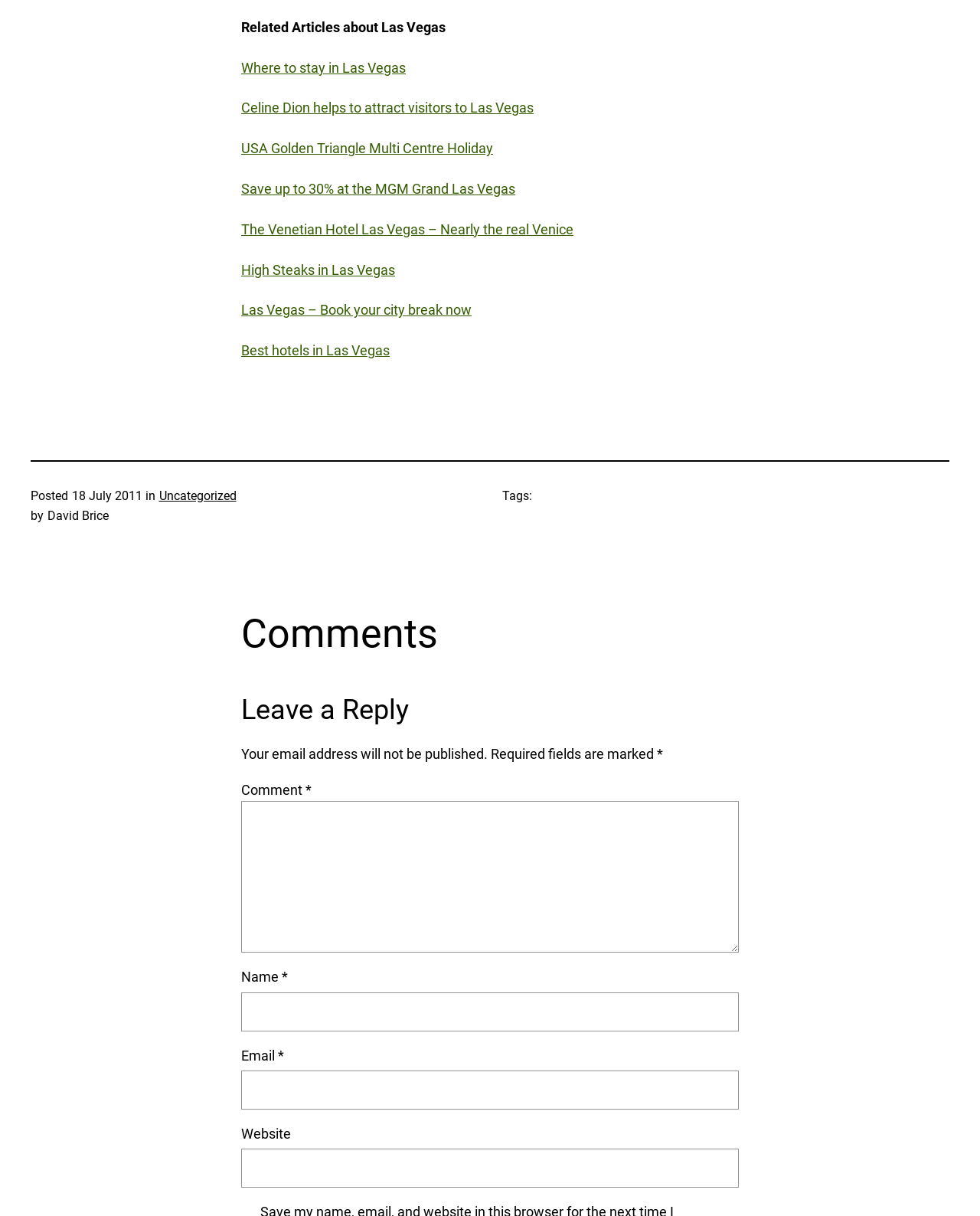Identify the bounding box coordinates for the UI element described by the following text: "Uncategorized". Provide the coordinates as four float numbers between 0 and 1, in the format [left, top, right, bottom].

[0.162, 0.402, 0.241, 0.414]